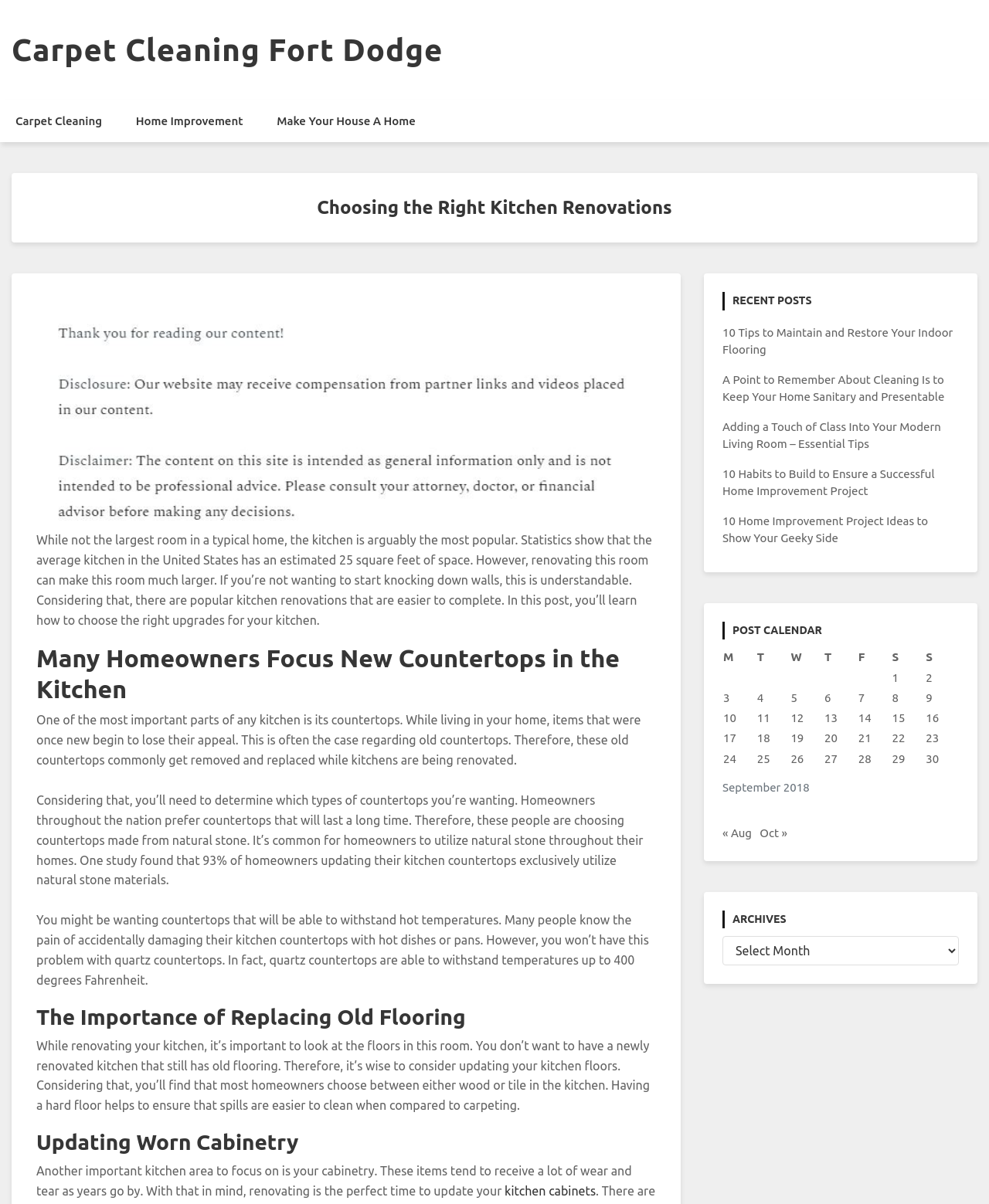Provide a short answer using a single word or phrase for the following question: 
What are the two popular options for kitchen flooring?

wood or tile